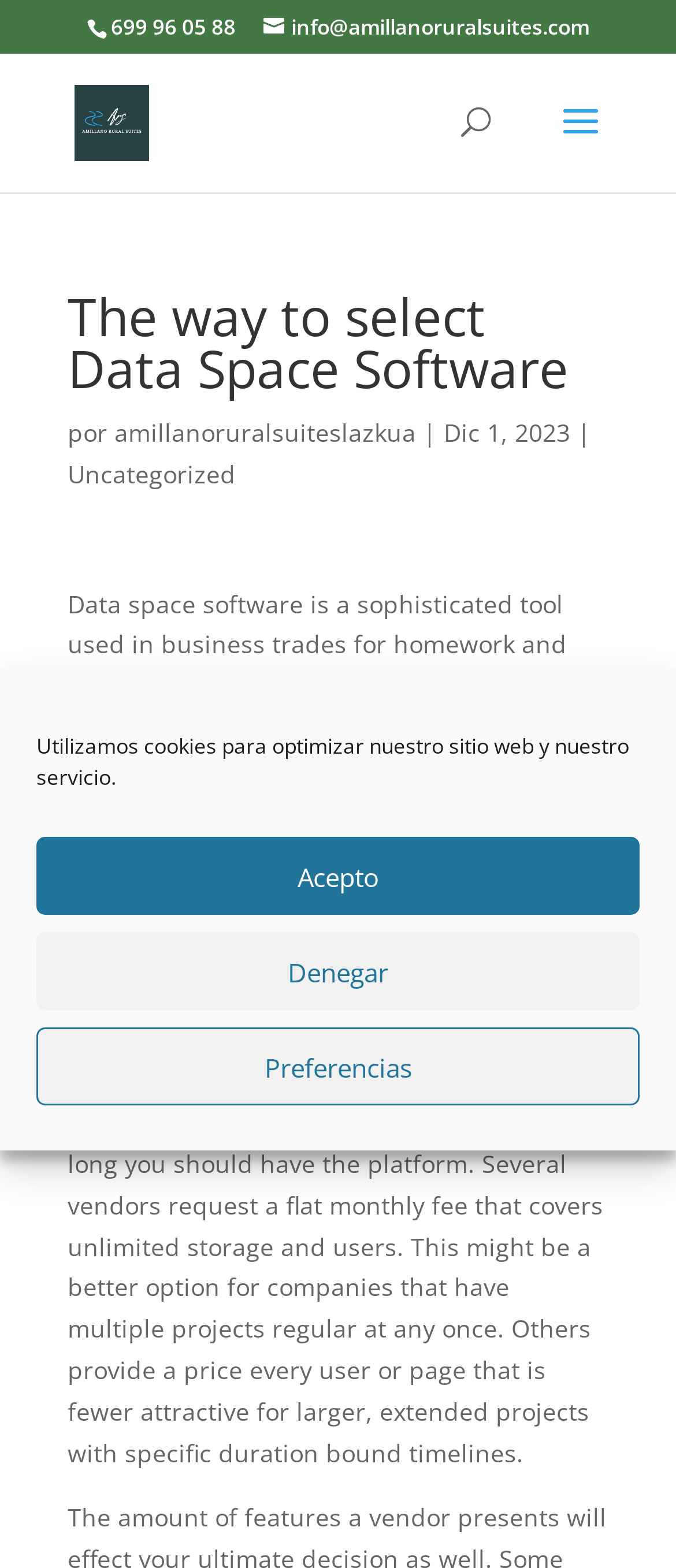Extract the main headline from the webpage and generate its text.

The way to select Data Space Software